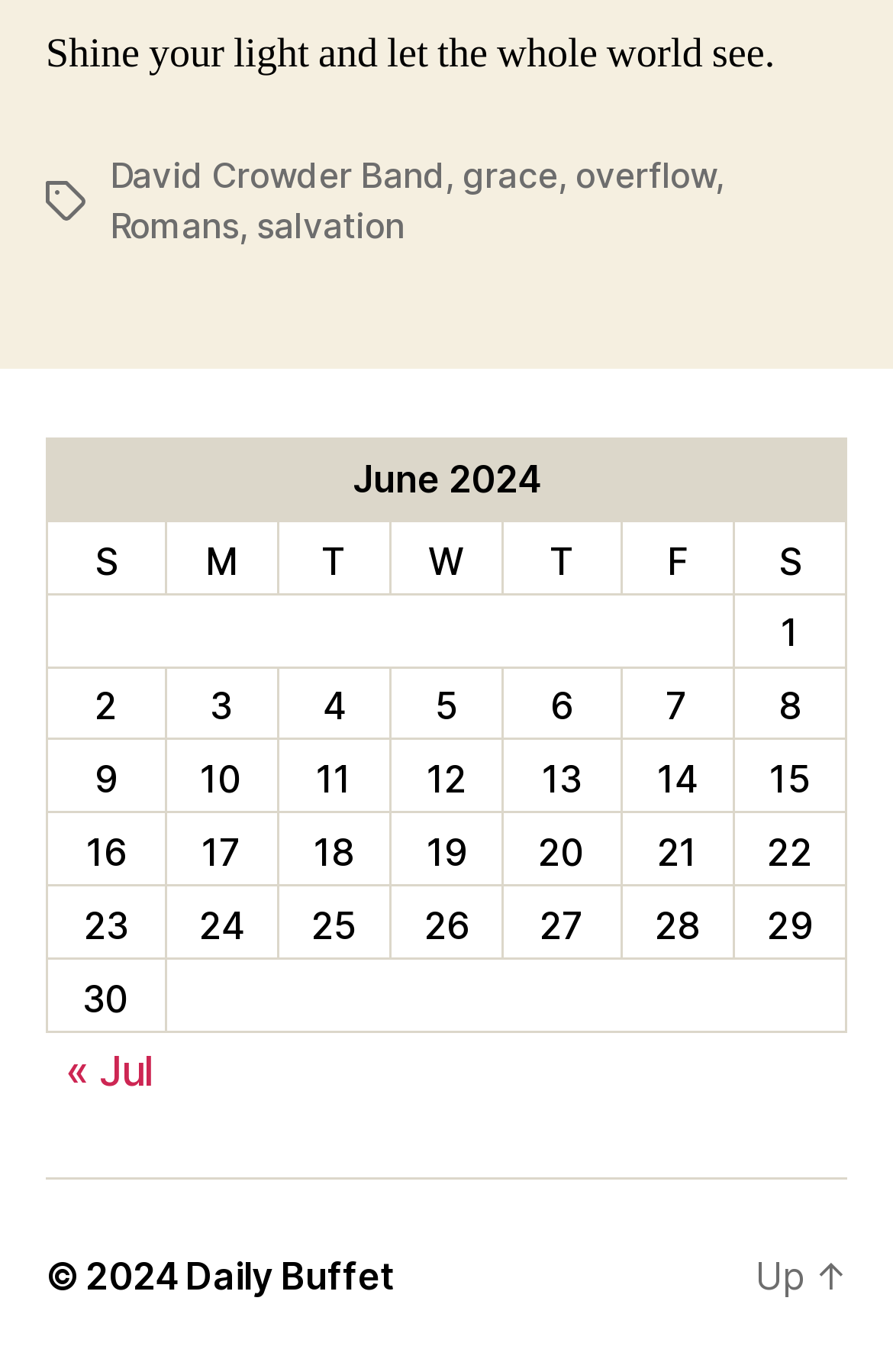Give a one-word or short phrase answer to the question: 
How many grid cells are in the first row of the table?

7